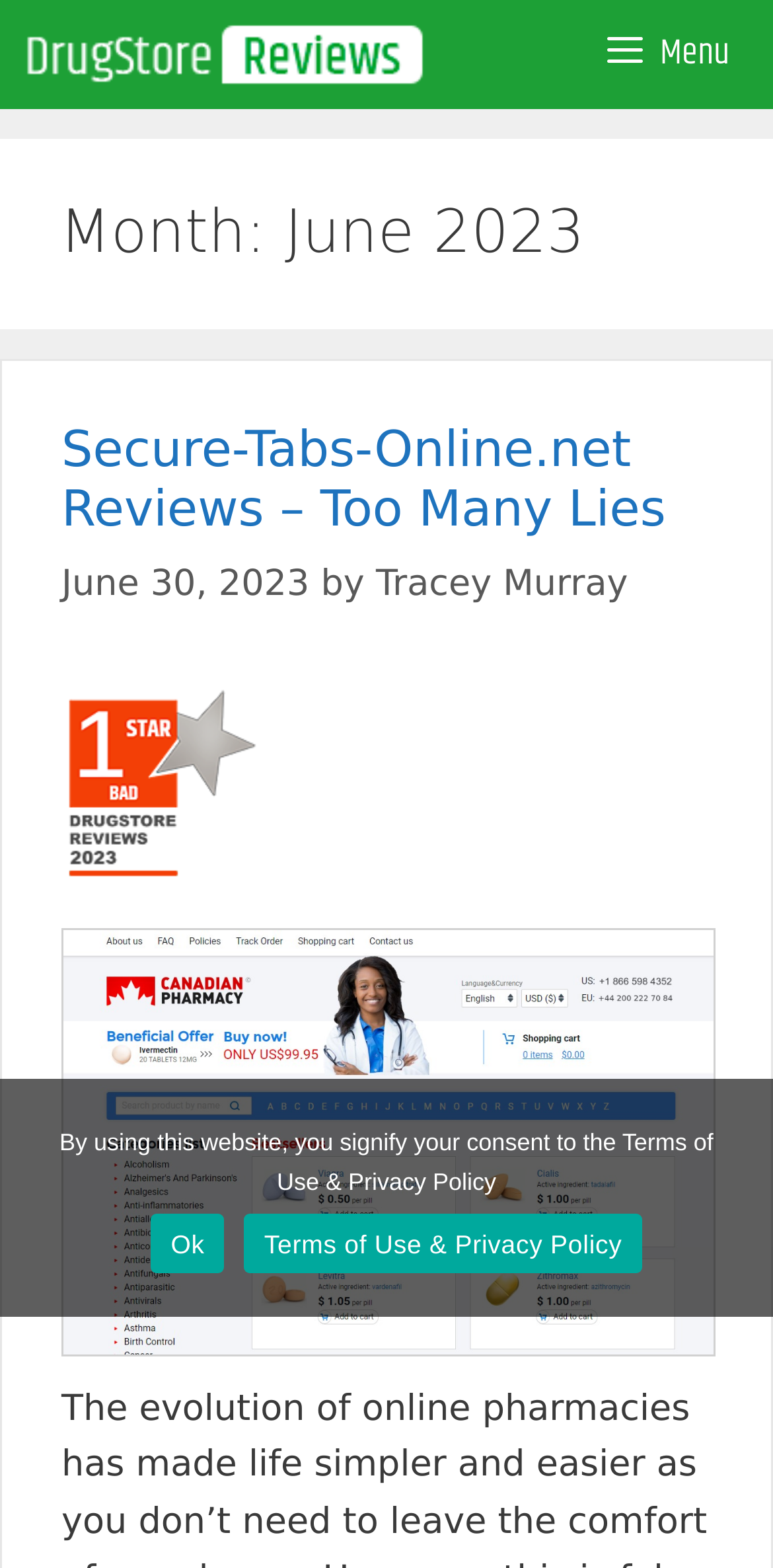Can you pinpoint the bounding box coordinates for the clickable element required for this instruction: "Read the review of Secure-Tabs-Online.net"? The coordinates should be four float numbers between 0 and 1, i.e., [left, top, right, bottom].

[0.079, 0.268, 0.861, 0.343]